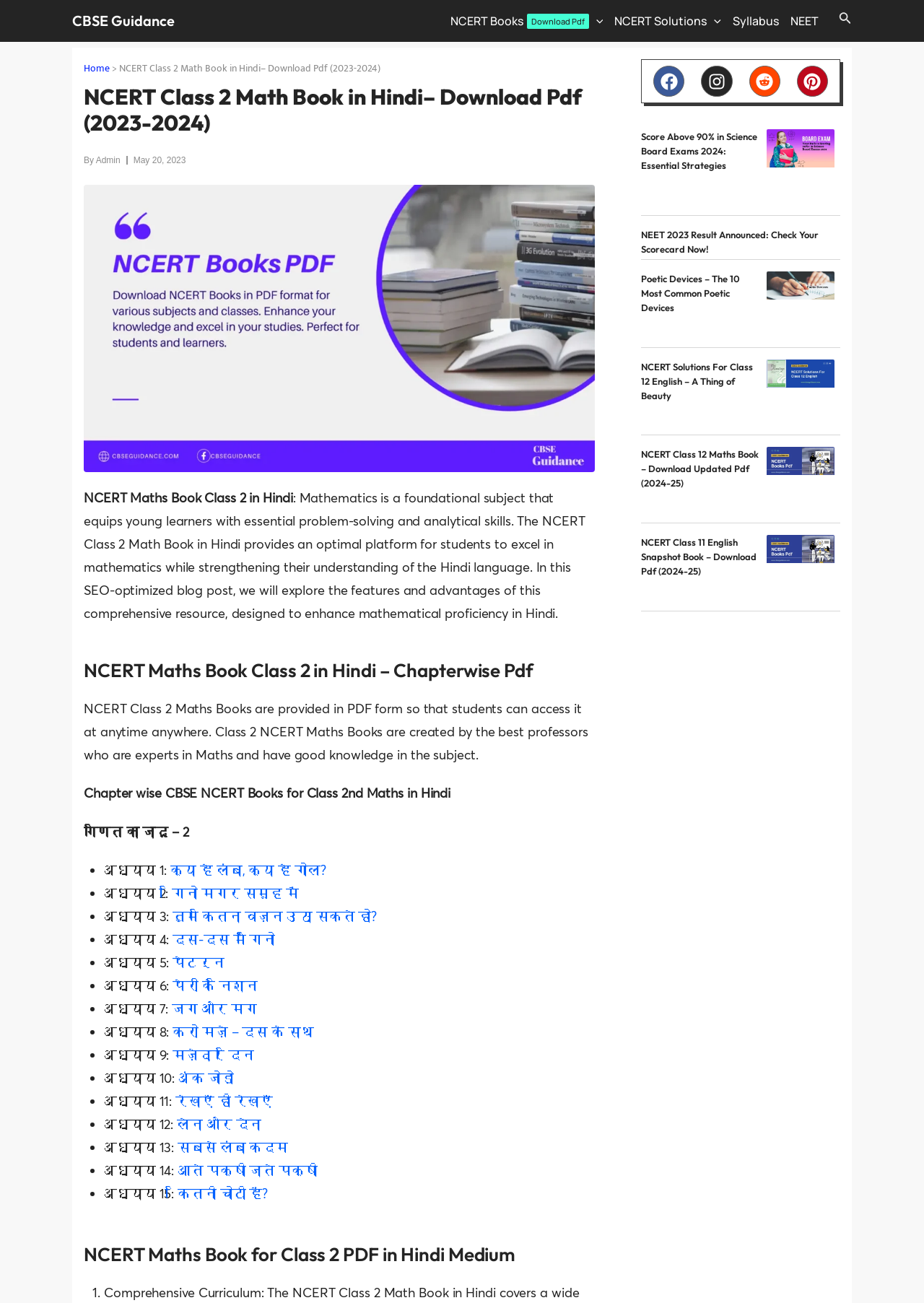Find and specify the bounding box coordinates that correspond to the clickable region for the instruction: "Click on the 'Facebook' link".

[0.707, 0.05, 0.741, 0.074]